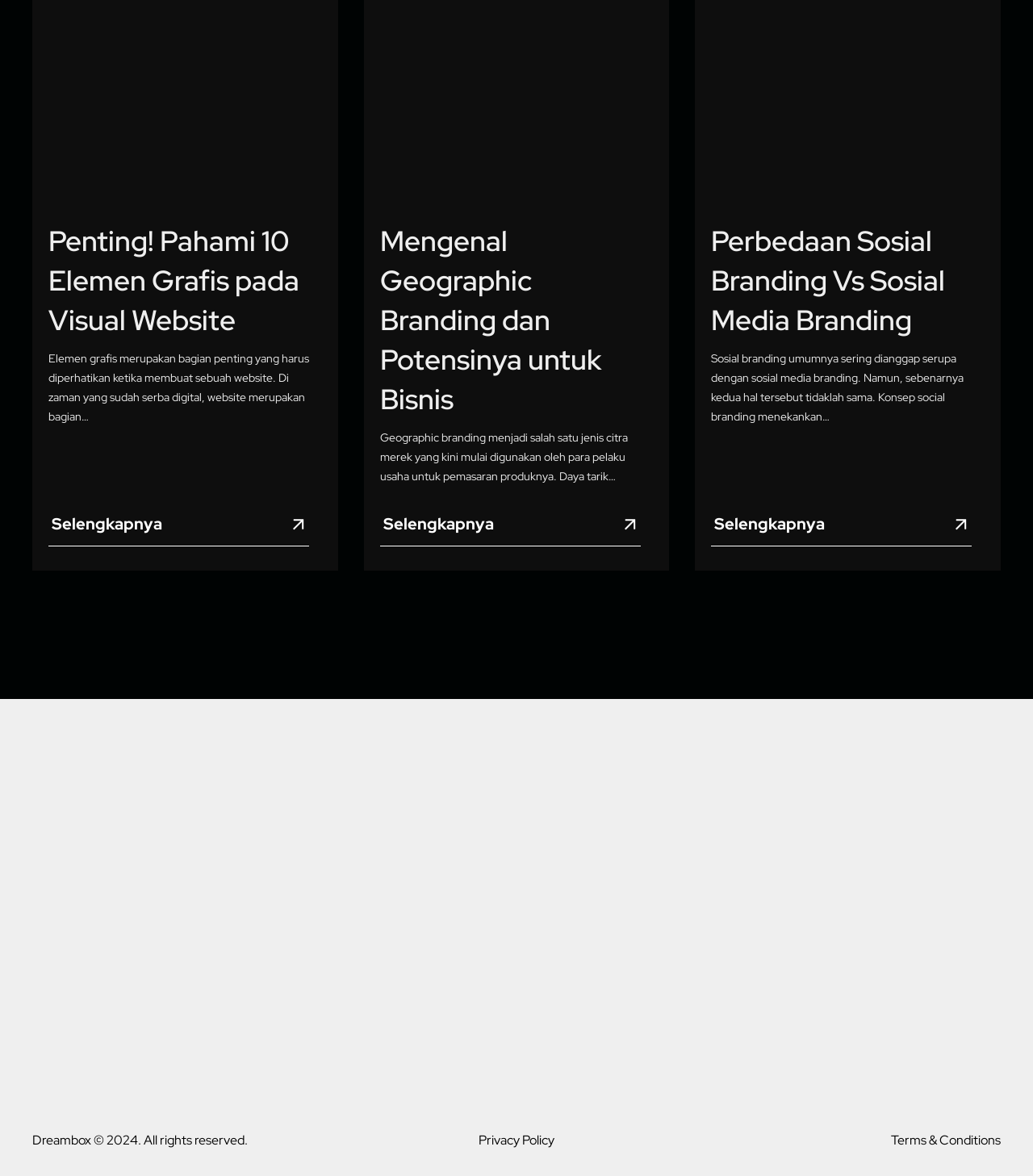Identify the bounding box coordinates of the clickable section necessary to follow the following instruction: "Learn about Geographic Branding dan Potensinya untuk Bisnis". The coordinates should be presented as four float numbers from 0 to 1, i.e., [left, top, right, bottom].

[0.368, 0.189, 0.582, 0.356]